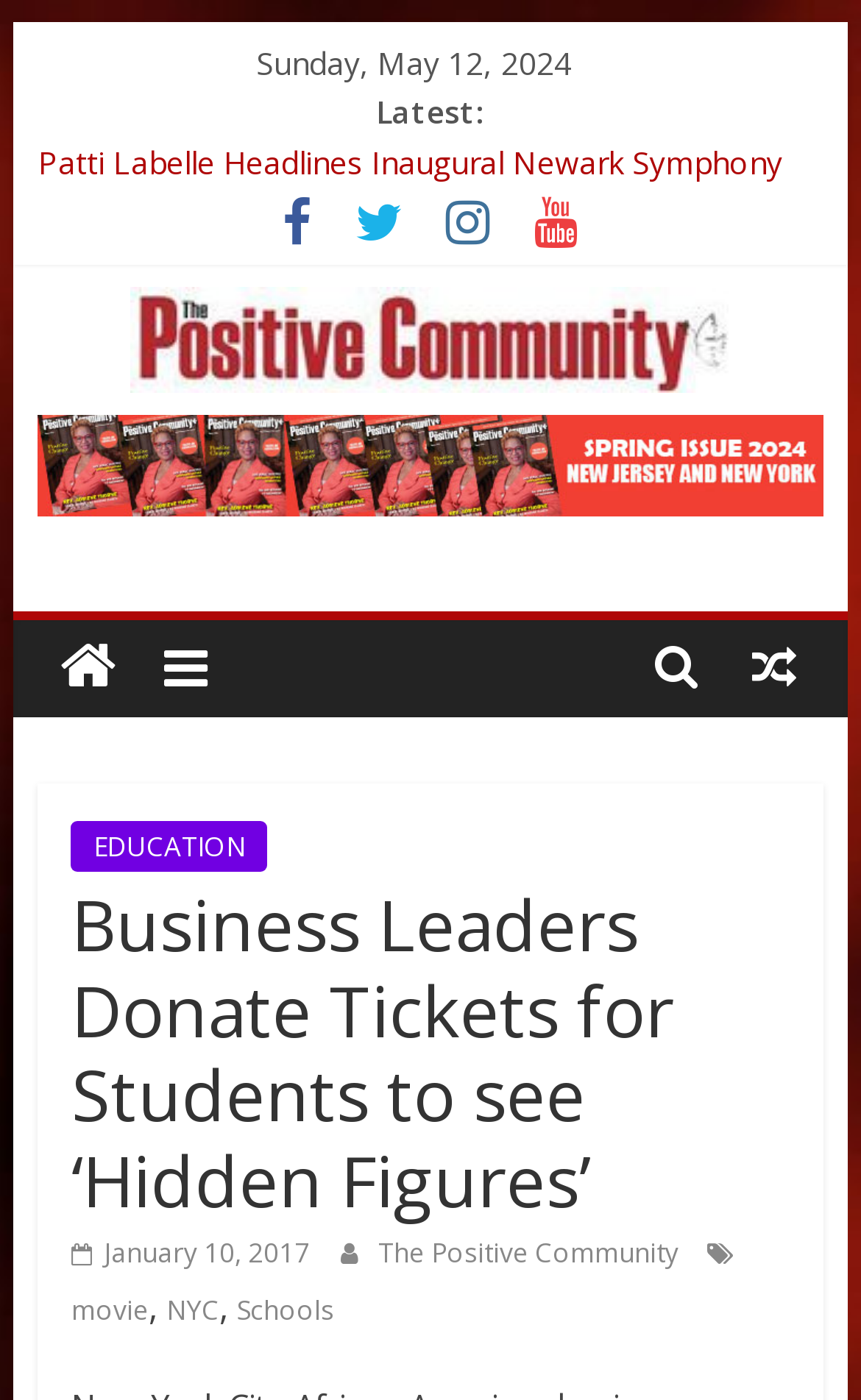What is the category of the article 'Business Leaders Donate Tickets for Students to see ‘Hidden Figures’’?
Refer to the image and answer the question using a single word or phrase.

EDUCATION